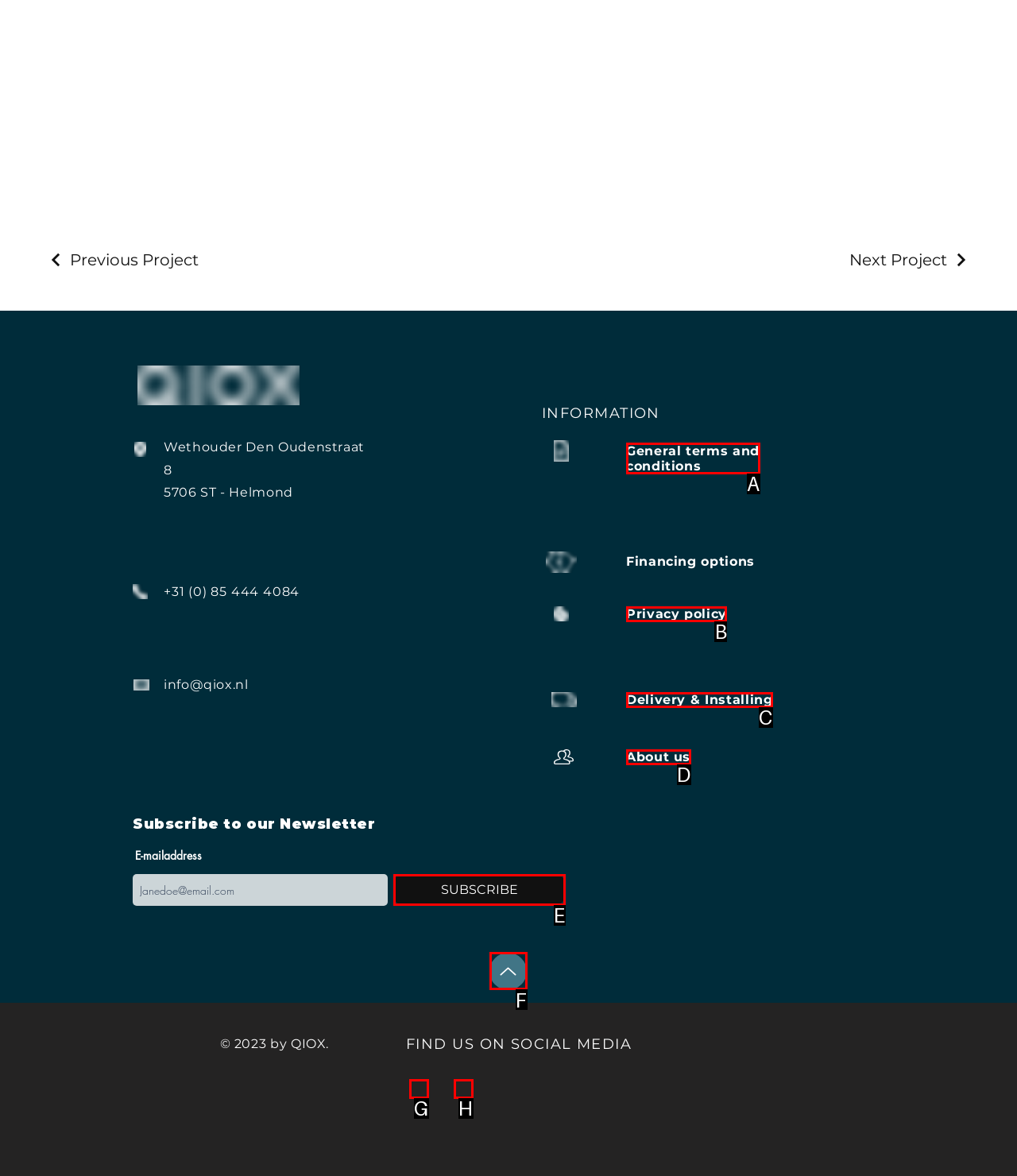Tell me the letter of the correct UI element to click for this instruction: View general terms and conditions. Answer with the letter only.

A